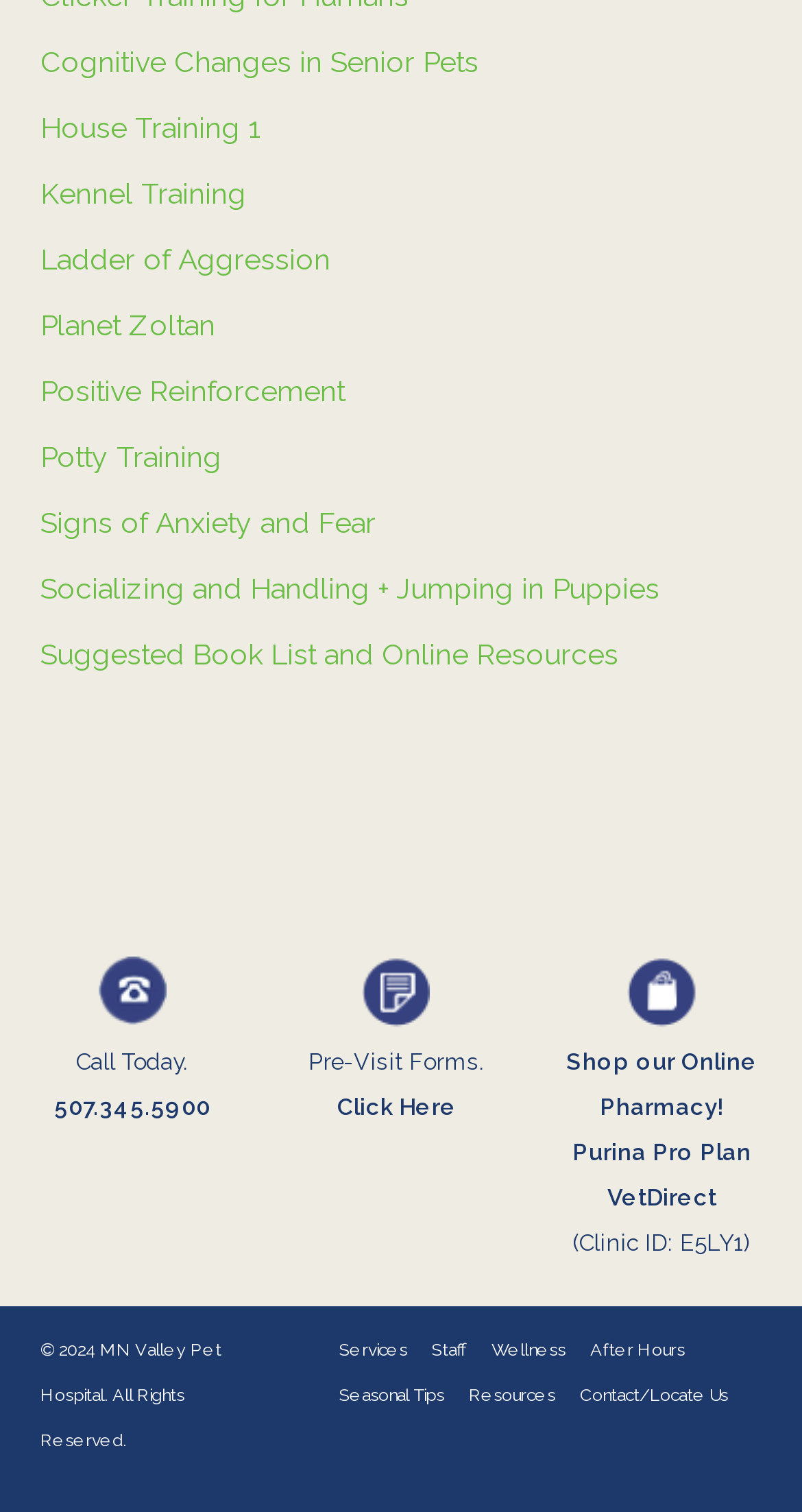Please give a short response to the question using one word or a phrase:
What is the clinic ID?

E5LY1